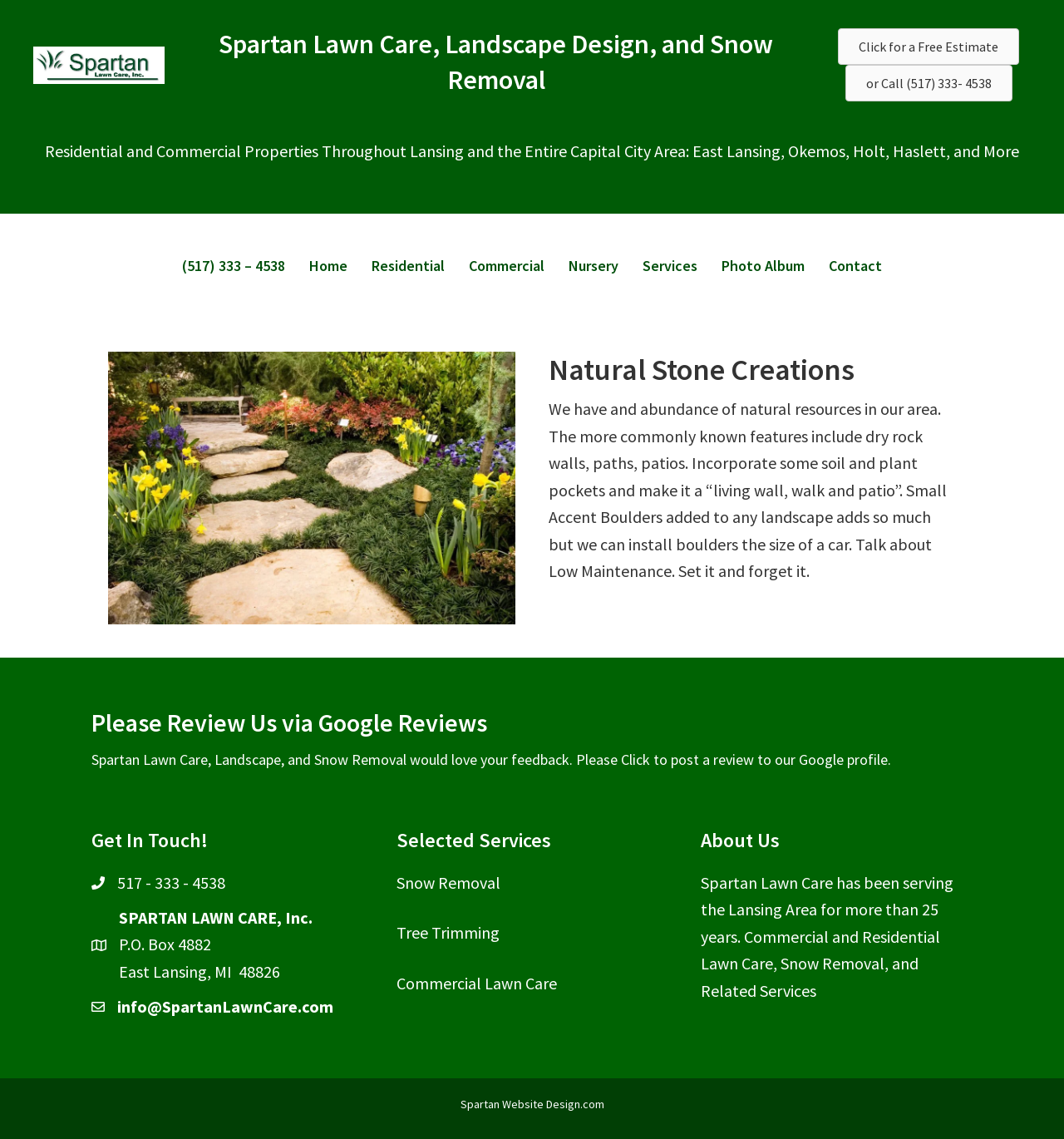Explain in detail what you observe on this webpage.

The webpage is about Spartan Lawn Care, a professional landscape design company that offers various services including natural stone creations, residential and commercial lawn care, snow removal, and more. 

At the top of the page, there is a logo image of Spartan Lawn Care, followed by a heading that reads "Spartan Lawn Care, Landscape Design, and Snow Removal". Below this, there are two links: "Click for a Free Estimate" and "or Call (517) 333-4538". 

To the right of the logo, there is a navigation menu with links to different sections of the website, including "Home", "Residential", "Commercial", "Nursery", "Services", "Photo Album", and "Contact". 

The main content of the page is divided into several sections. The first section is about natural stone creations, featuring an image of a natural stone wall and a heading that reads "Natural Stone Creations". Below this, there is a paragraph of text that describes the company's natural stone services. 

Further down the page, there is a section that asks users to review the company on Google Reviews, with a link to do so. Below this, there is a section that provides contact information, including a phone number, address, and email address. 

The next section is titled "Selected Services" and lists some of the company's services, including snow removal, tree trimming, and commercial lawn care. 

Finally, there is an "About Us" section that provides a brief description of the company's history and services. At the very bottom of the page, there is a link to the website's designer, Spartan Website Design.com.